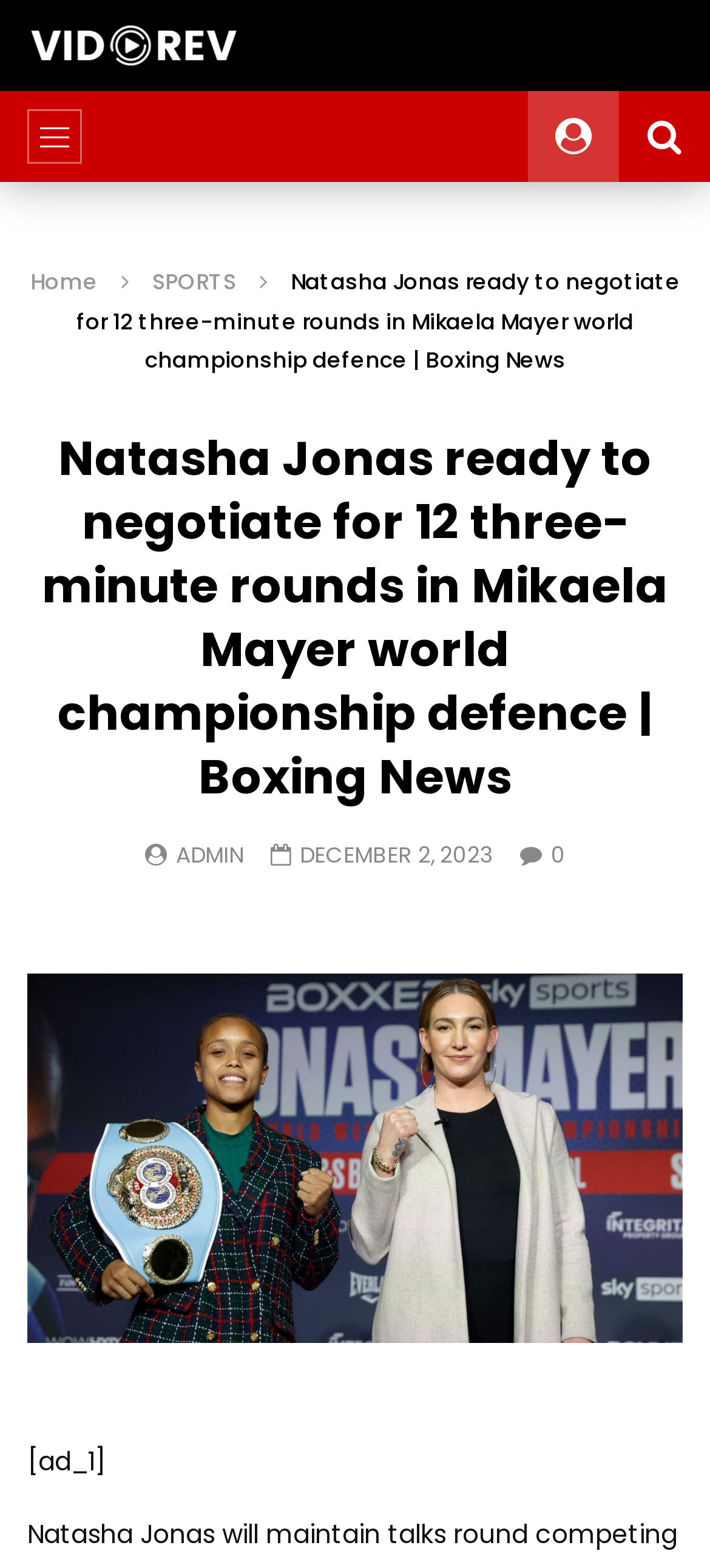Use the information in the screenshot to answer the question comprehensively: What is the name of the website?

I determined the name of the website by looking at the link with ID 100, which is located at the top-left corner of the webpage and displays the text 'HipHopMeasure', suggesting that this is the name of the website.